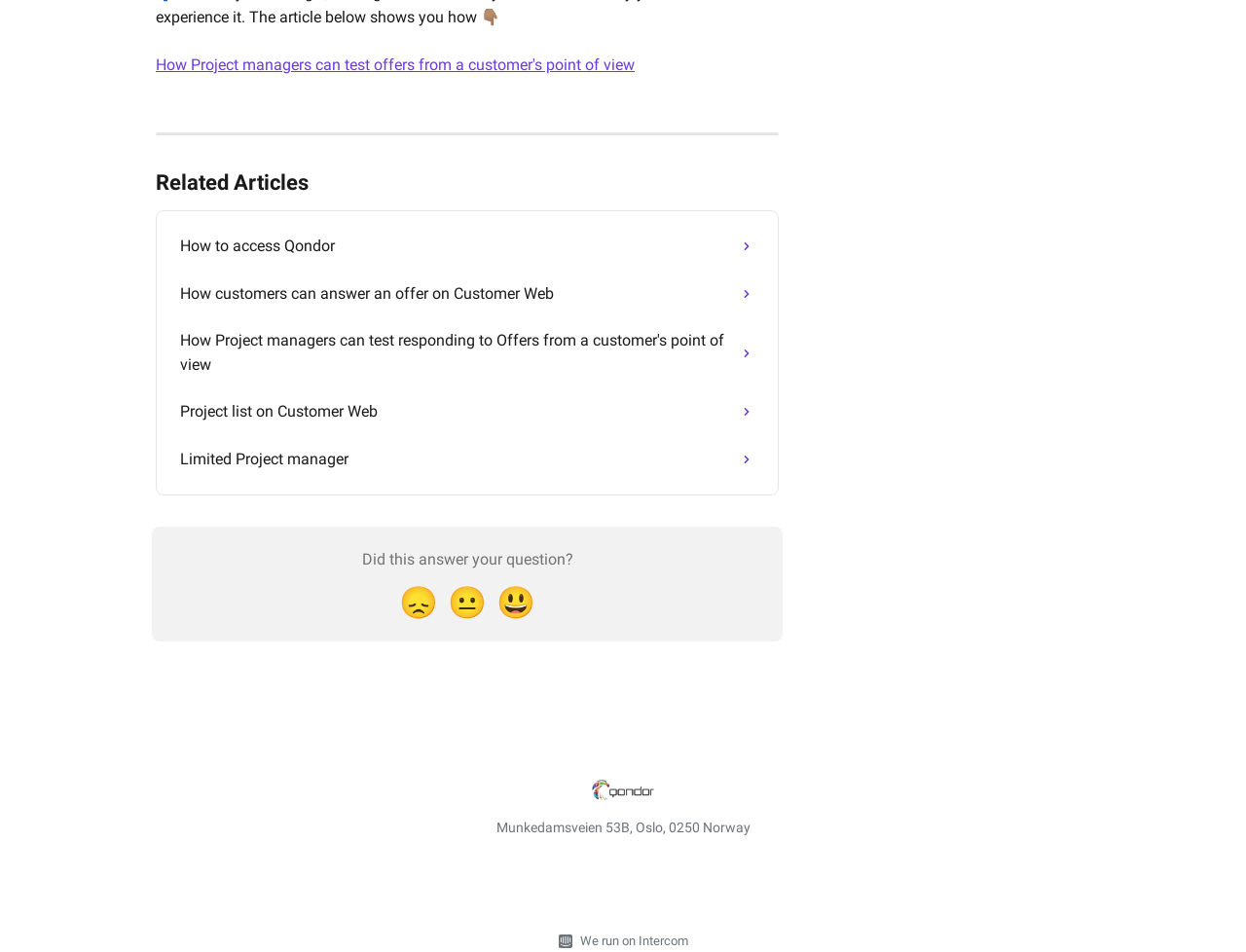Locate the bounding box coordinates of the element you need to click to accomplish the task described by this instruction: "Click on 'How customers can answer an offer on Customer Web'".

[0.135, 0.284, 0.615, 0.334]